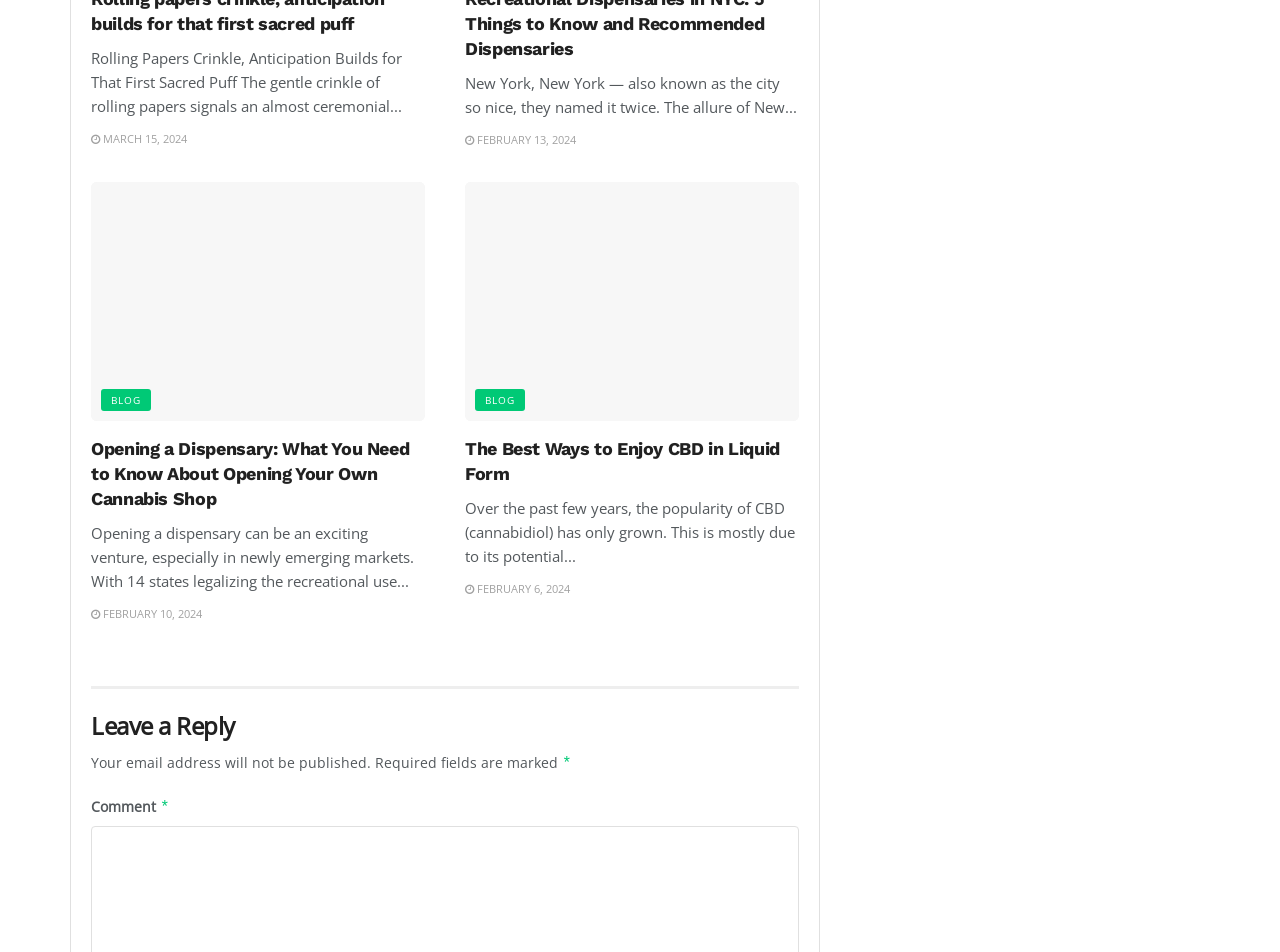Based on the image, provide a detailed response to the question:
What is the date of the second article?

The second article has a link element with the text ' FEBRUARY 6, 2024' which suggests that the date of the second article is FEBRUARY 6, 2024.